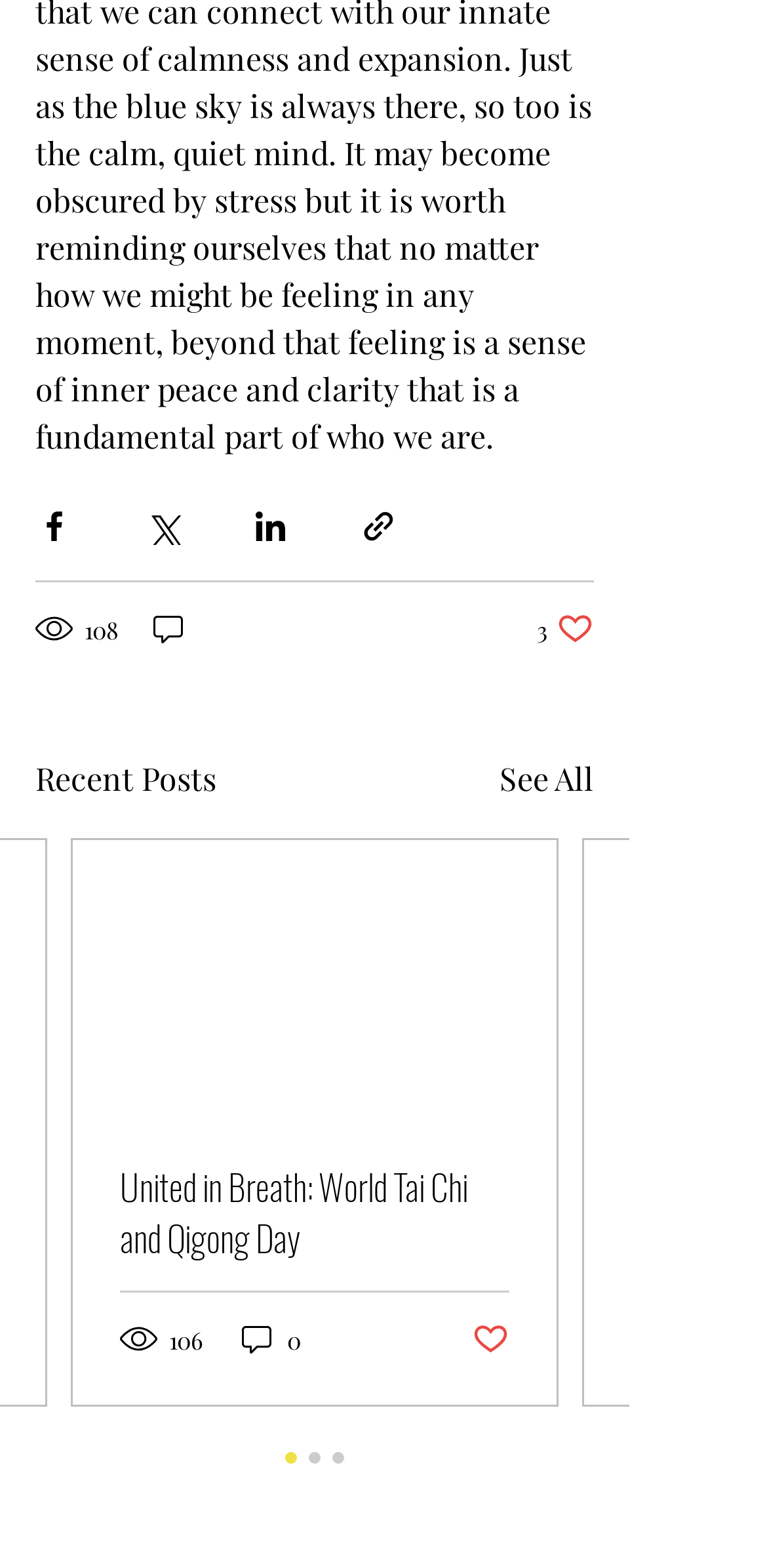Provide the bounding box coordinates of the area you need to click to execute the following instruction: "Share via Facebook".

[0.046, 0.324, 0.095, 0.348]